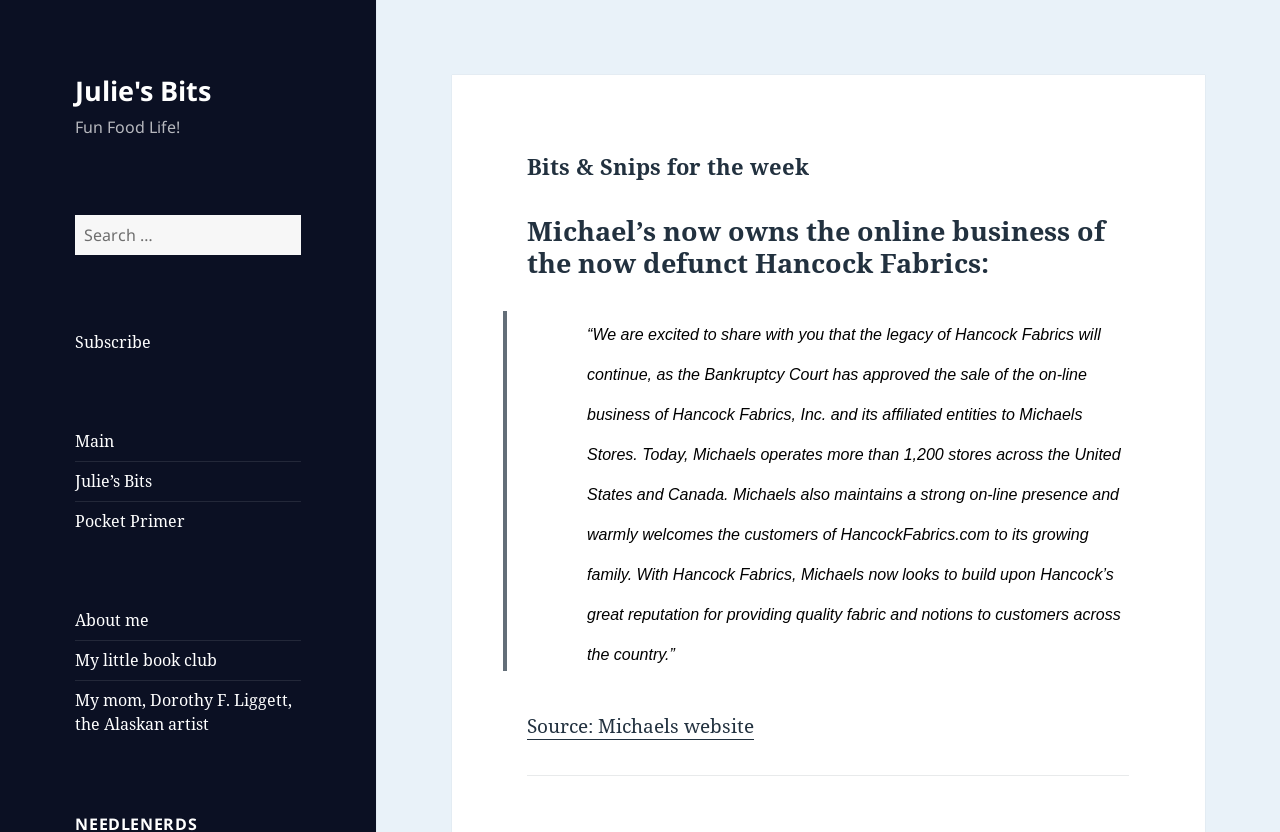What is the name of the blog?
Give a one-word or short phrase answer based on the image.

Julie's Bits